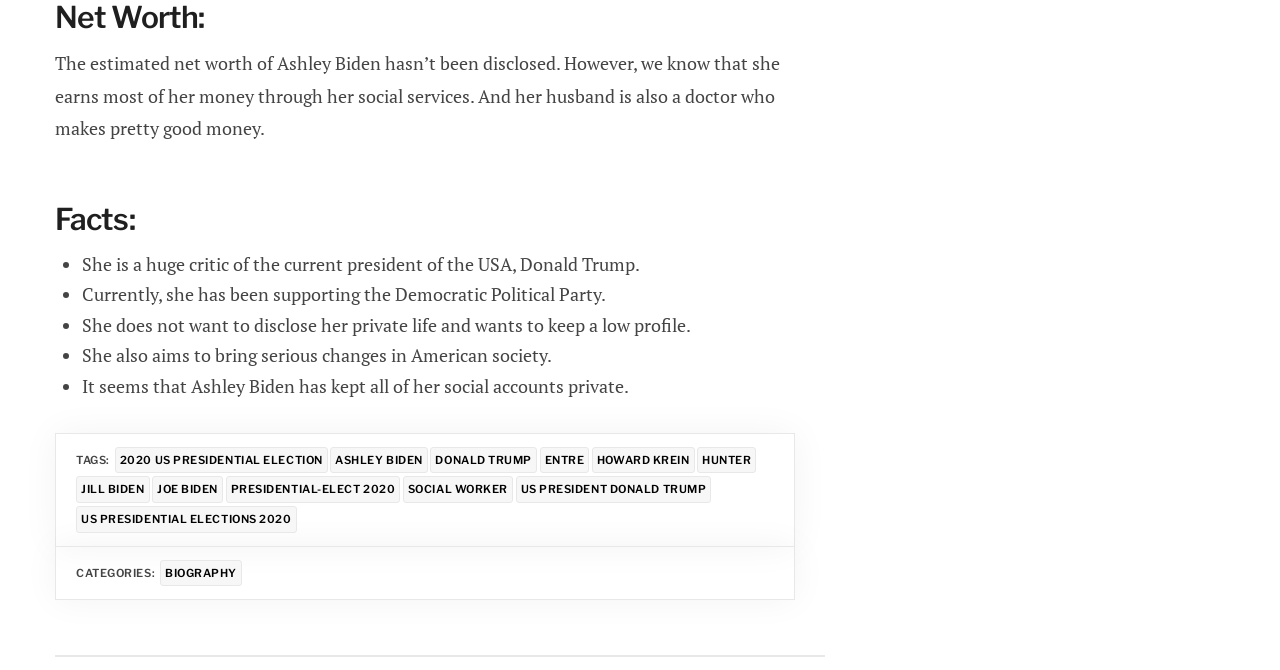Who is Ashley Biden's husband?
Using the image provided, answer with just one word or phrase.

Howard Krein